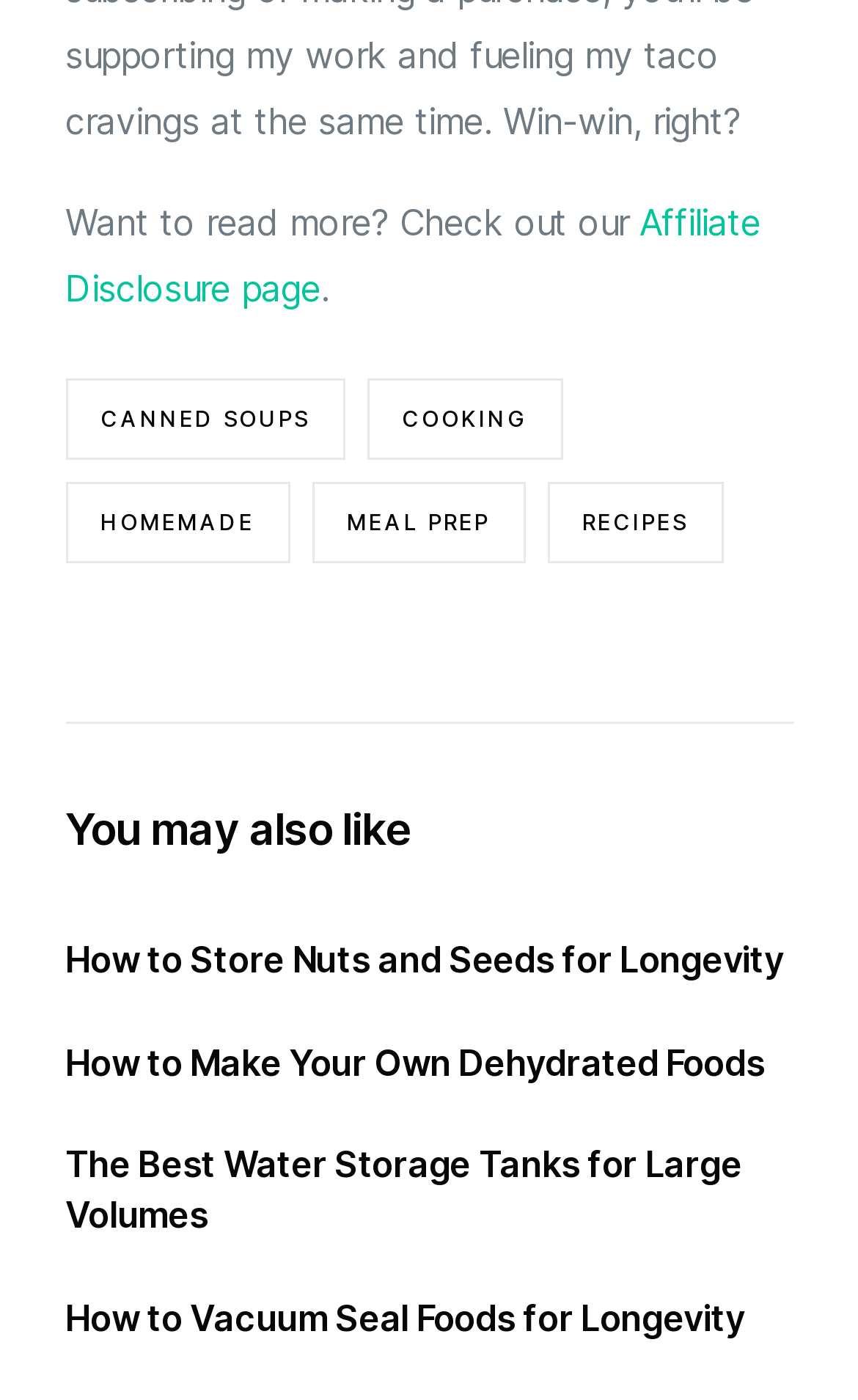Please specify the bounding box coordinates of the area that should be clicked to accomplish the following instruction: "Learn about How to Make Your Own Dehydrated Foods". The coordinates should consist of four float numbers between 0 and 1, i.e., [left, top, right, bottom].

[0.076, 0.743, 0.891, 0.774]